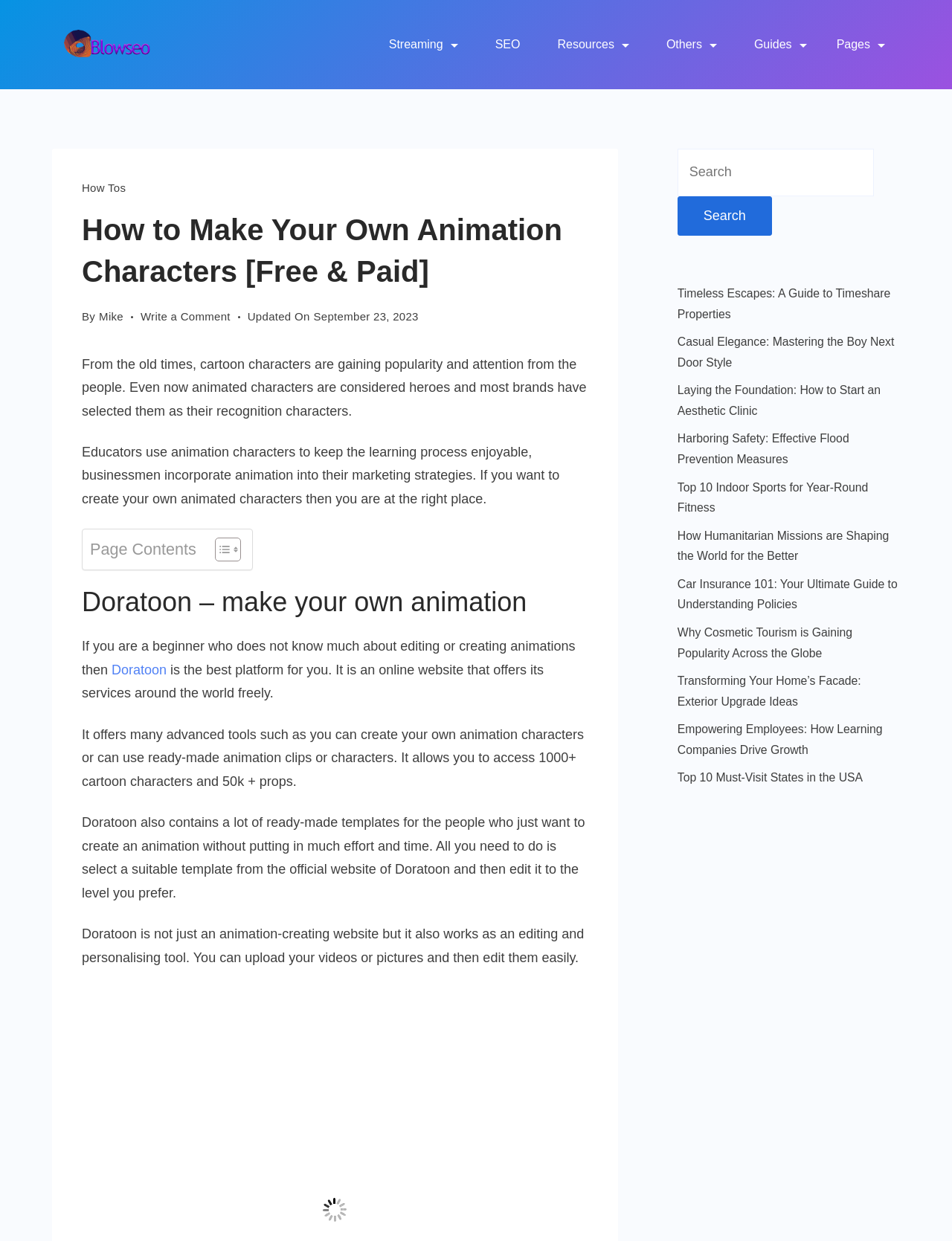Please identify the bounding box coordinates of the element I should click to complete this instruction: 'Click on the 'Doratoon' link'. The coordinates should be given as four float numbers between 0 and 1, like this: [left, top, right, bottom].

[0.117, 0.534, 0.175, 0.546]